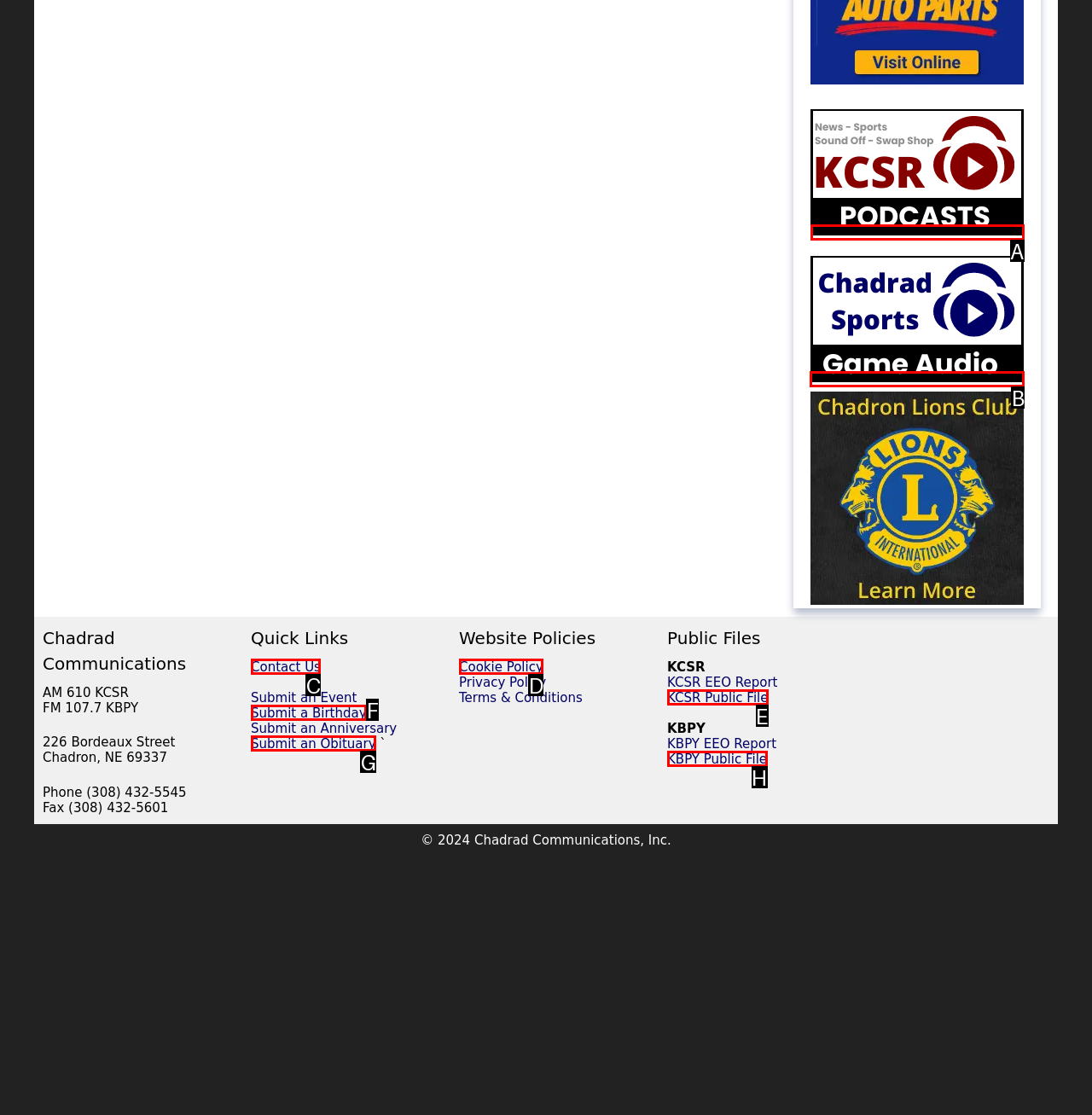Determine the letter of the element you should click to carry out the task: access archived game audio
Answer with the letter from the given choices.

B